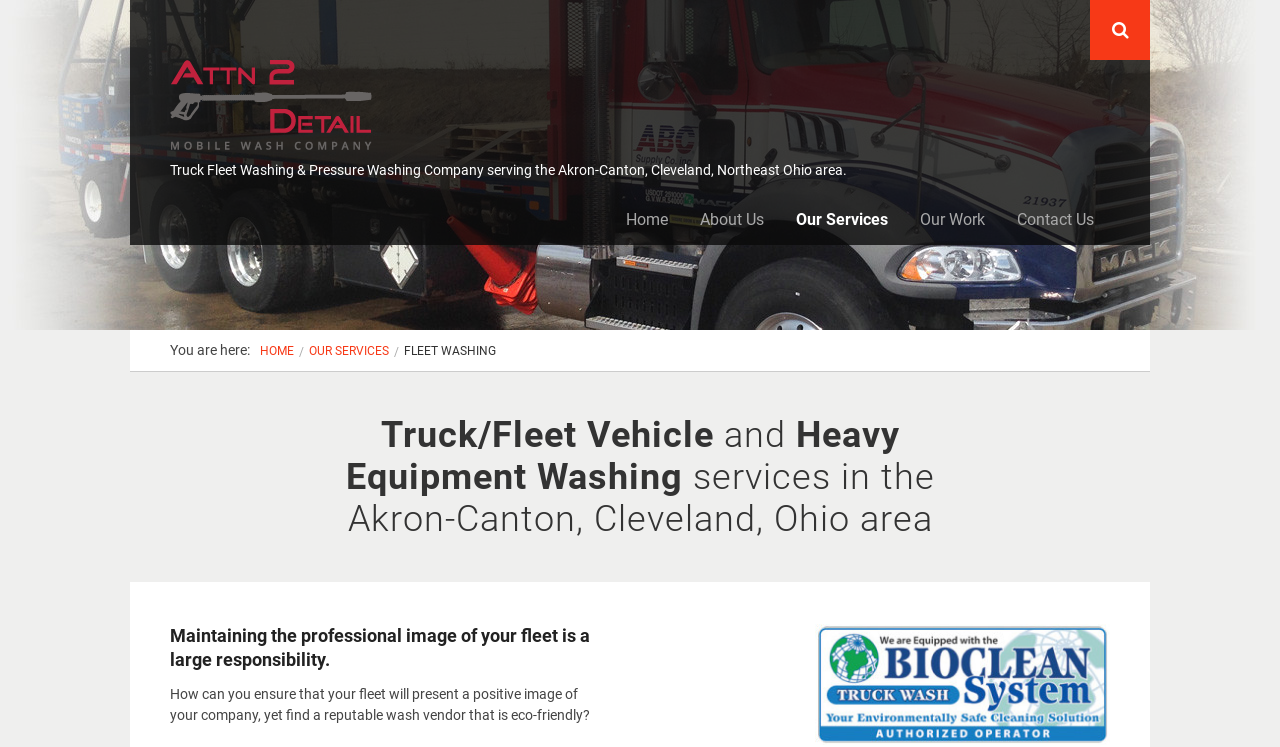Answer the question below with a single word or a brief phrase: 
What is the topic of the second heading?

Maintaining fleet image